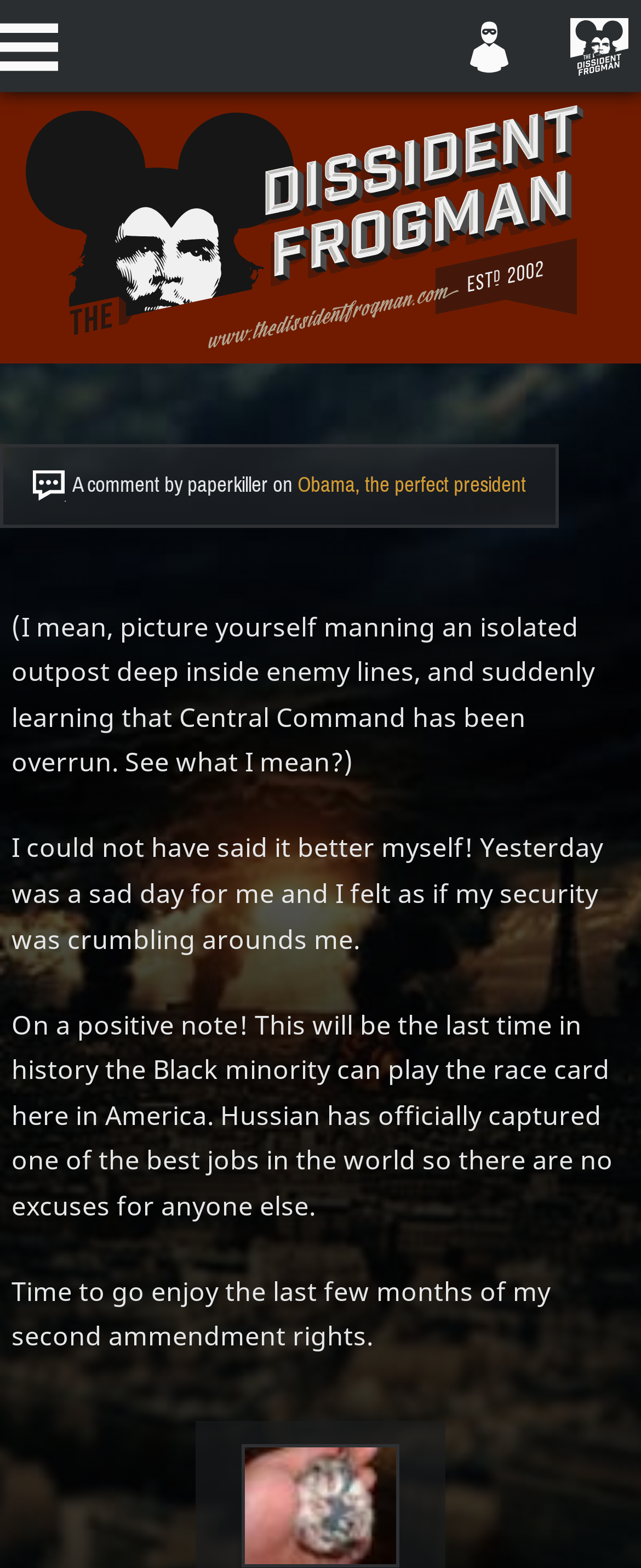Generate a comprehensive caption for the webpage you are viewing.

This webpage appears to be a blog post or a comment section, with a focus on a discussion about Obama and his presidency. At the top of the page, there are three links aligned horizontally, taking up the full width of the page. 

Below these links, there is a header section that spans the entire width of the page. Within this section, there is a plugin object and a heading that reads "A comment by paperkiller on Obama, the perfect president". The heading is followed by a link to the article "Obama, the perfect president". 

The main content of the page consists of four blocks of text, each describing a different aspect of the commenter's thoughts on Obama's presidency. The first block of text describes a hypothetical scenario, while the second block expresses the commenter's sadness and feeling of insecurity. The third block takes a more positive tone, discussing the implications of Obama's presidency on the race card, and the fourth block mentions the commenter's plans to enjoy their second amendment rights.

At the bottom of the page, there is an author avatar image, which is positioned below the last block of text.